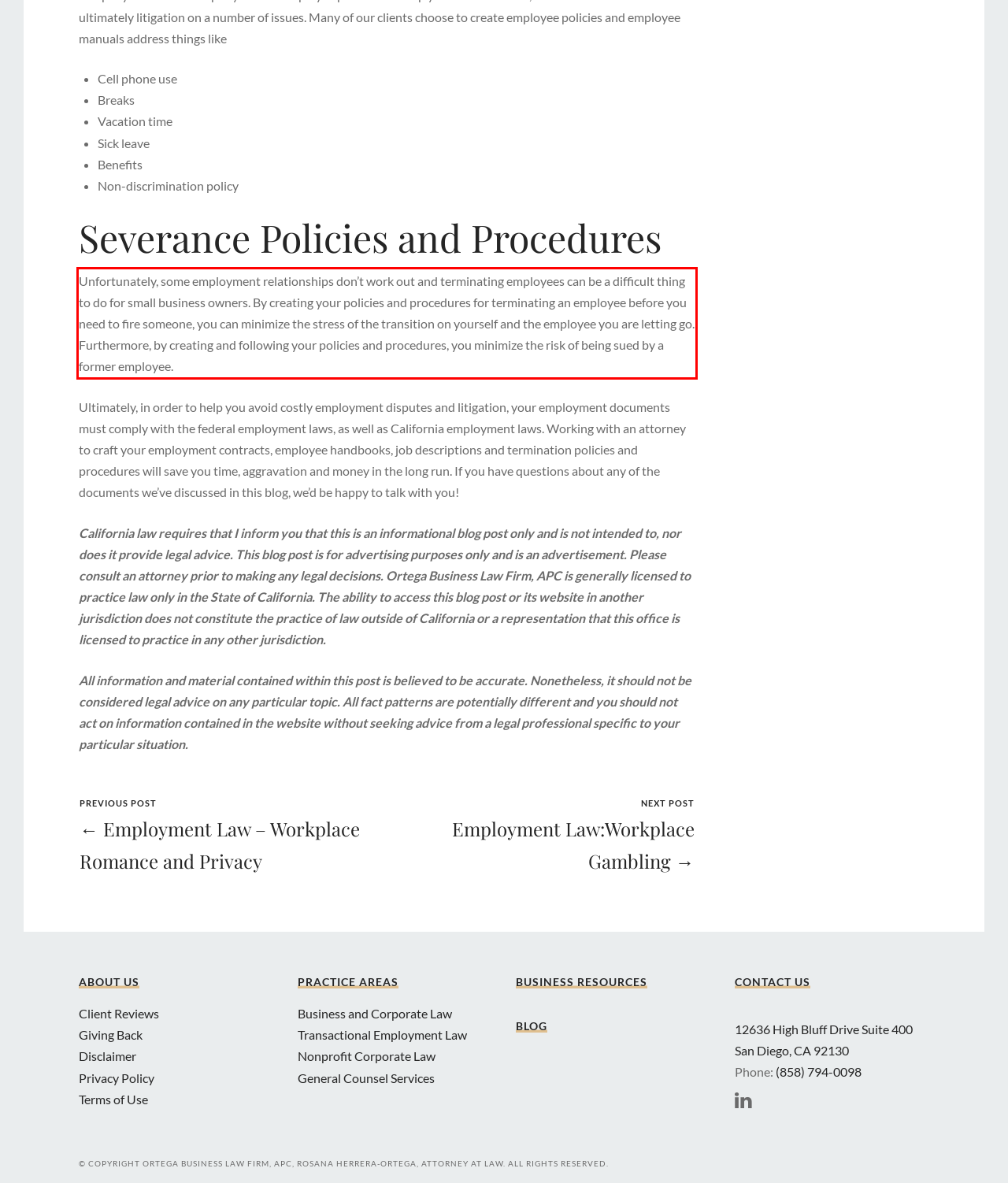Given a screenshot of a webpage containing a red rectangle bounding box, extract and provide the text content found within the red bounding box.

Unfortunately, some employment relationships don’t work out and terminating employees can be a difficult thing to do for small business owners. By creating your policies and procedures for terminating an employee before you need to fire someone, you can minimize the stress of the transition on yourself and the employee you are letting go. Furthermore, by creating and following your policies and procedures, you minimize the risk of being sued by a former employee.